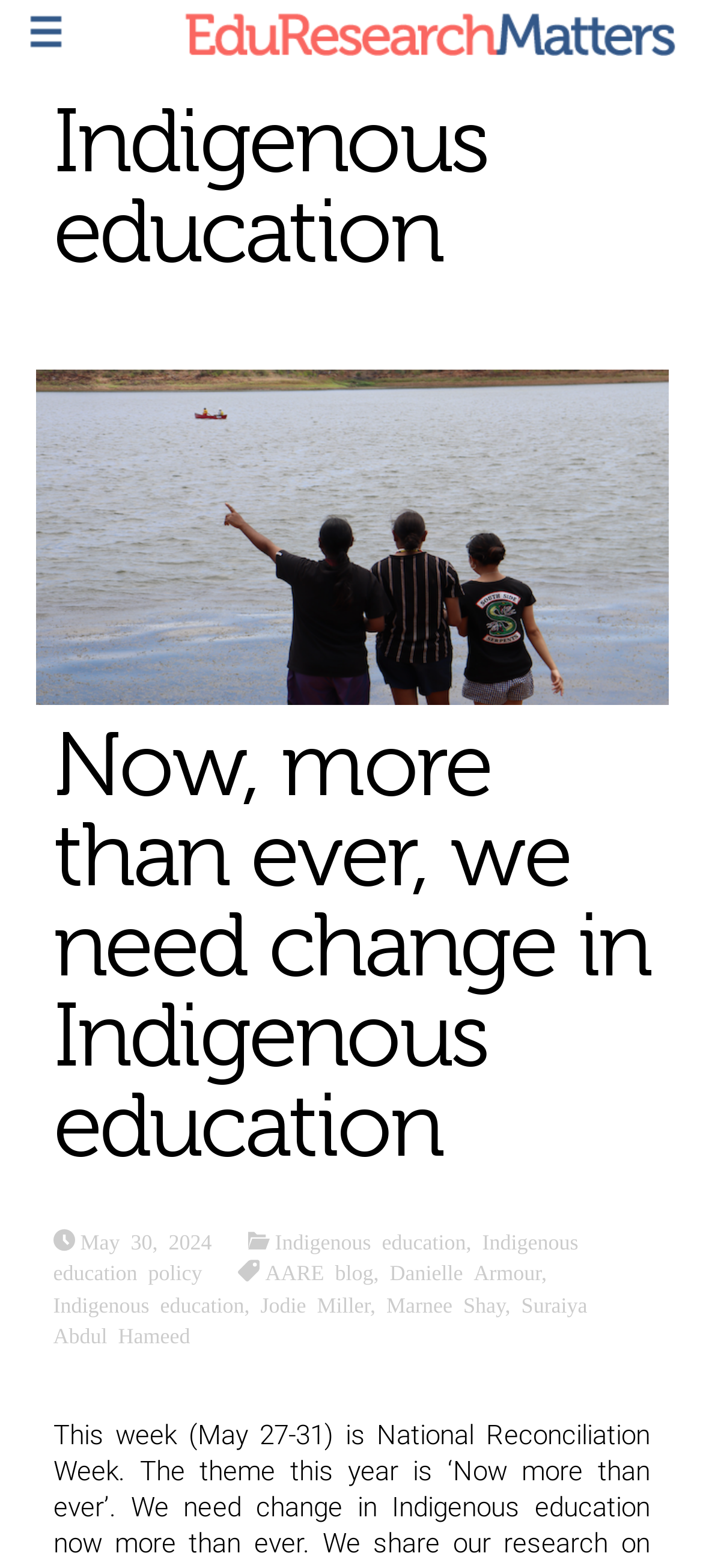Based on the element description: "Admin Panel", identify the bounding box coordinates for this UI element. The coordinates must be four float numbers between 0 and 1, listed as [left, top, right, bottom].

None